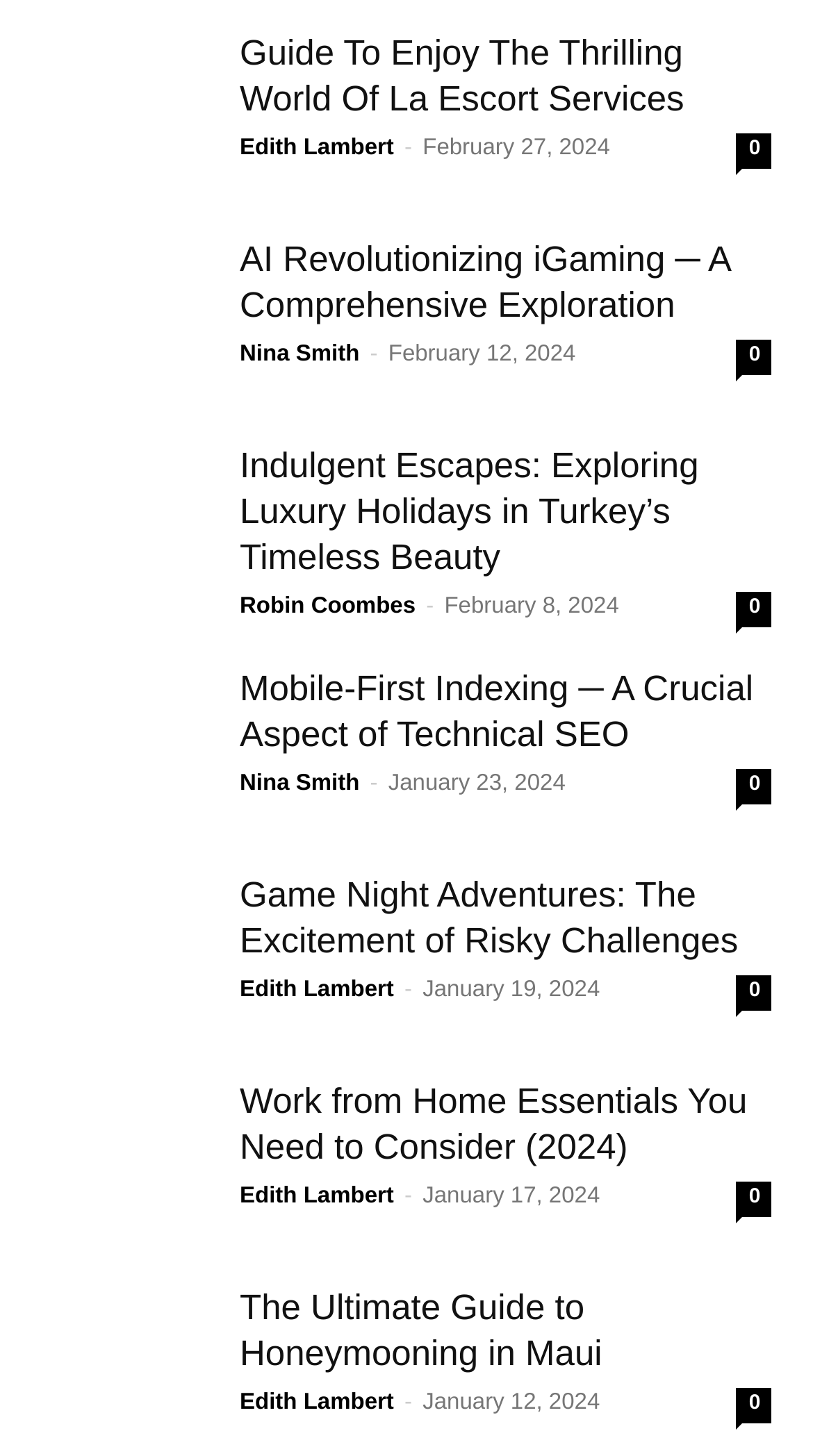Refer to the image and answer the question with as much detail as possible: How many comments does the last article have?

The number of comments for the last article can be found by looking at the link element with the text '0' which is located at the bottom of the last article section.